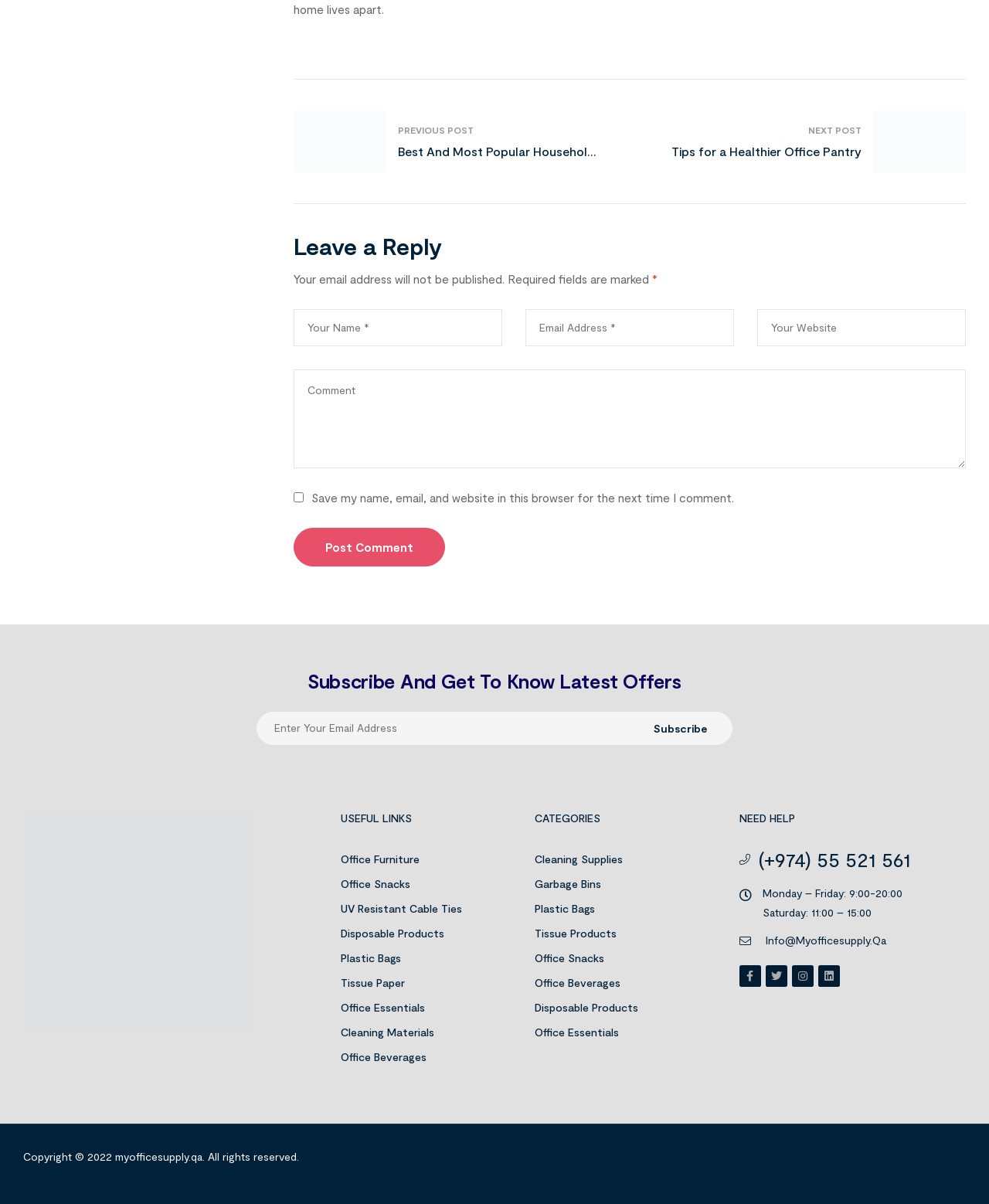Please identify the bounding box coordinates of the clickable area that will allow you to execute the instruction: "Visit the Office Furniture page".

[0.345, 0.703, 0.493, 0.724]